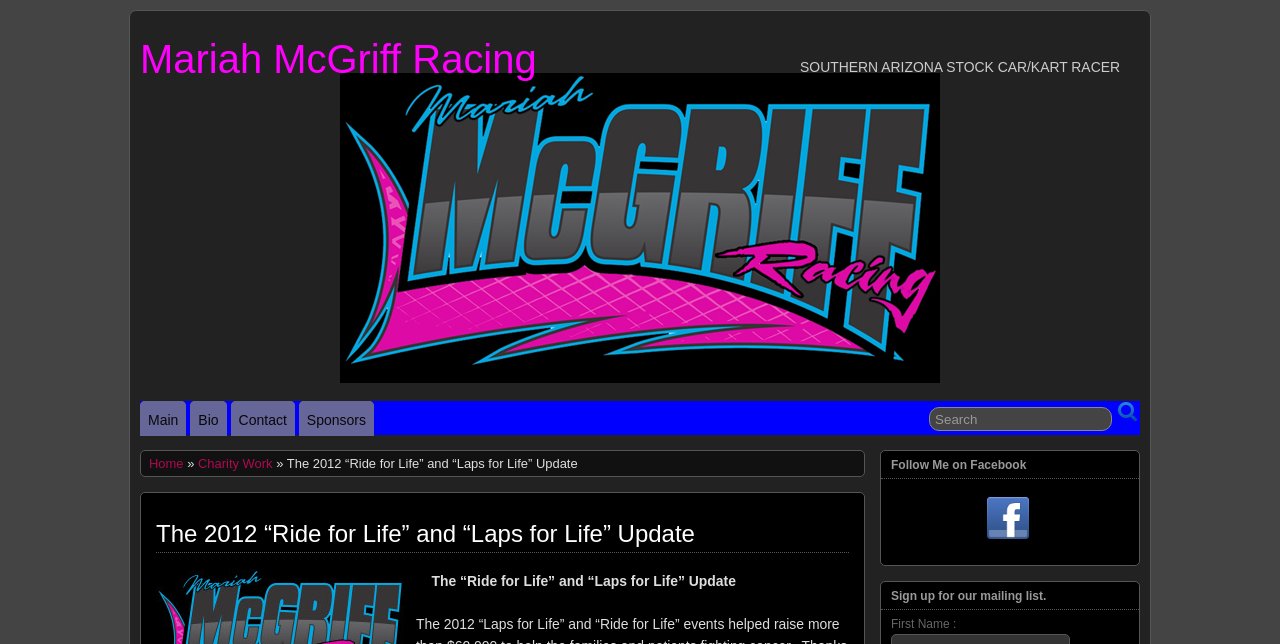Based on the image, give a detailed response to the question: What is the name of the person associated with the webpage?

I found the heading 'Mariah McGriff Racing' and the link 'Mariah McGriff Racing' on the webpage, which suggests that Mariah McGriff is the person associated with the webpage.